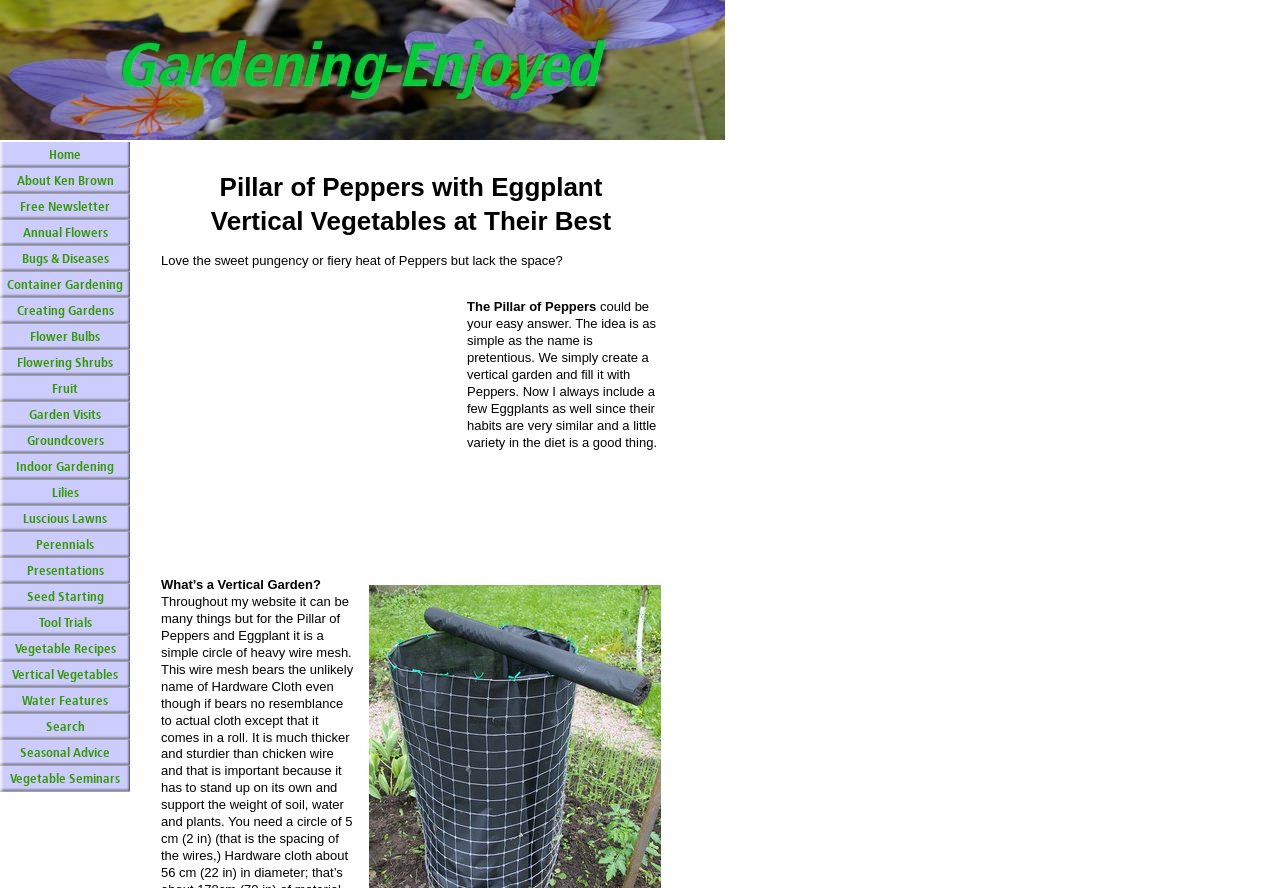What is the principal heading displayed on the webpage?

Pillar of Peppers with Eggplant
Vertical Vegetables at Their Best